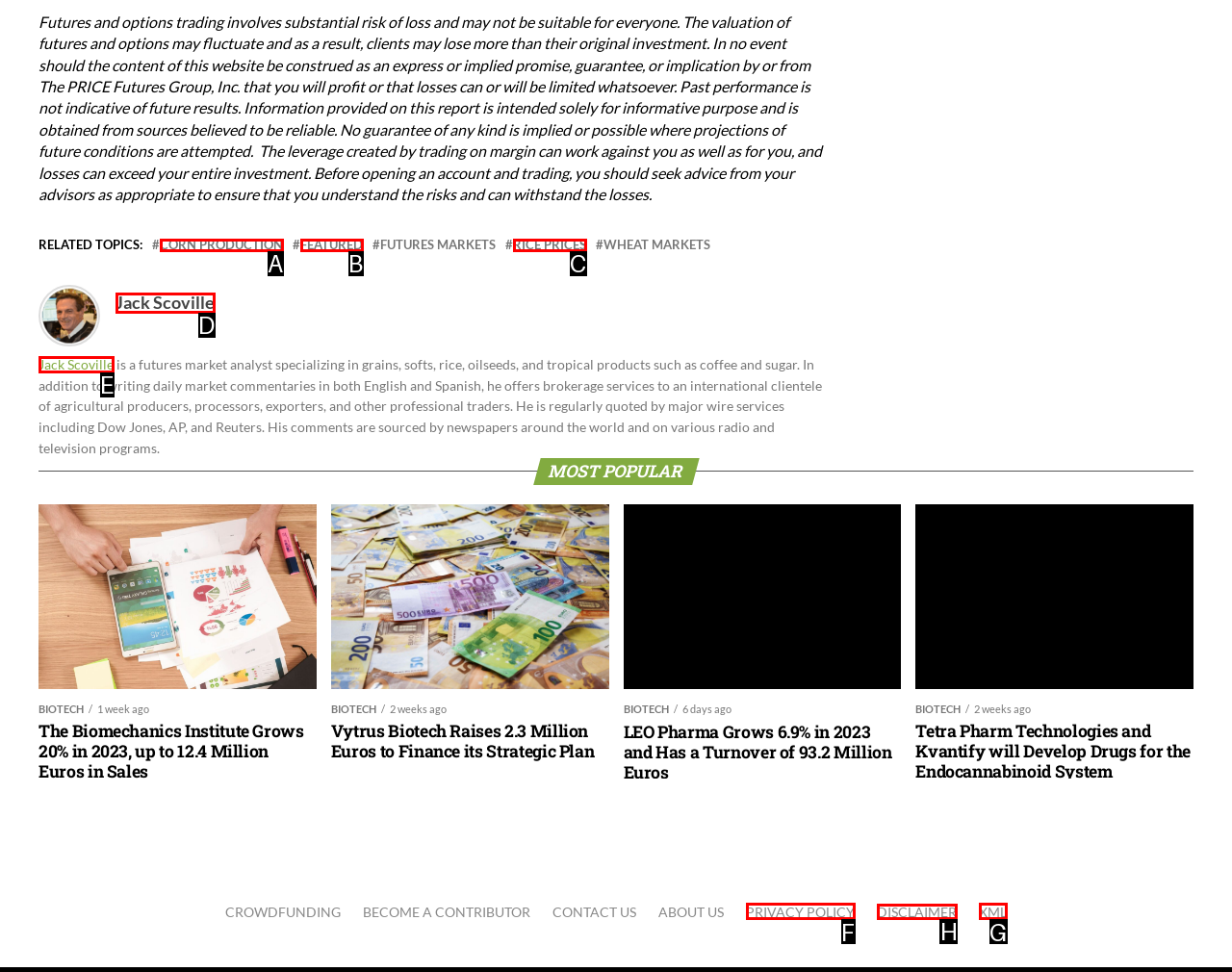Tell me which one HTML element I should click to complete the following instruction: Read the disclaimer
Answer with the option's letter from the given choices directly.

H